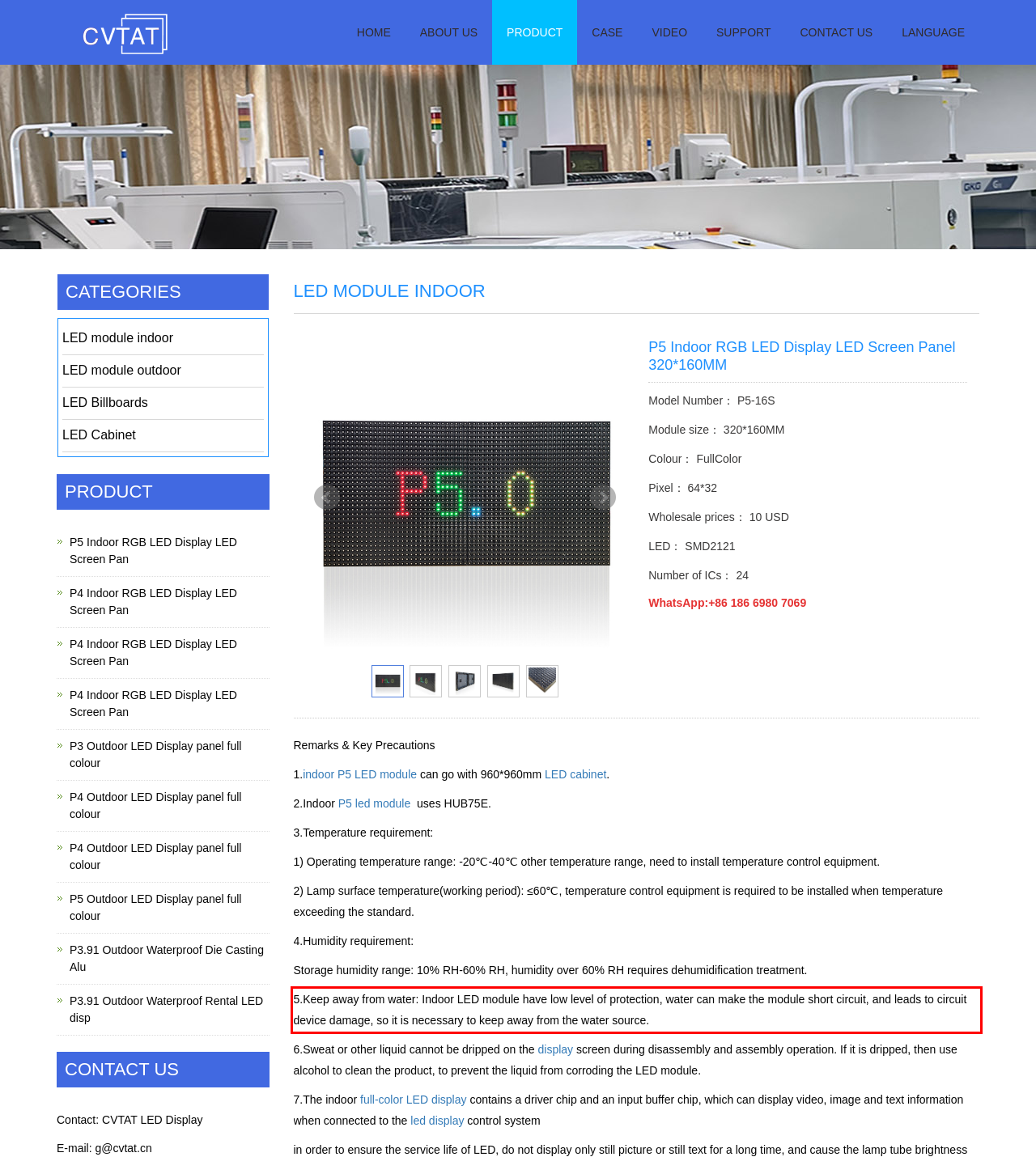Locate the red bounding box in the provided webpage screenshot and use OCR to determine the text content inside it.

5.Keep away from water: Indoor LED module have low level of protection, water can make the module short circuit, and leads to circuit device damage, so it is necessary to keep away from the water source.